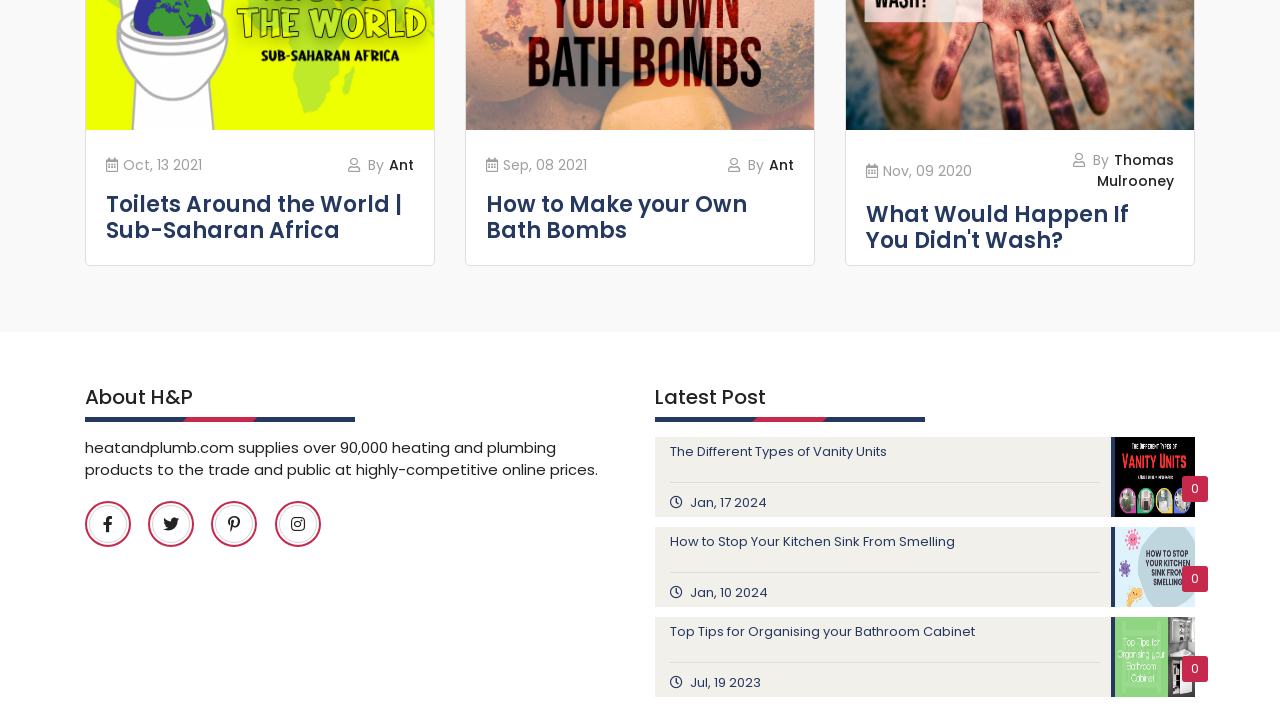Highlight the bounding box coordinates of the element that should be clicked to carry out the following instruction: "Click on the link to read about toilets around the world in Sub-Saharan Africa". The coordinates must be given as four float numbers ranging from 0 to 1, i.e., [left, top, right, bottom].

[0.083, 0.262, 0.314, 0.342]